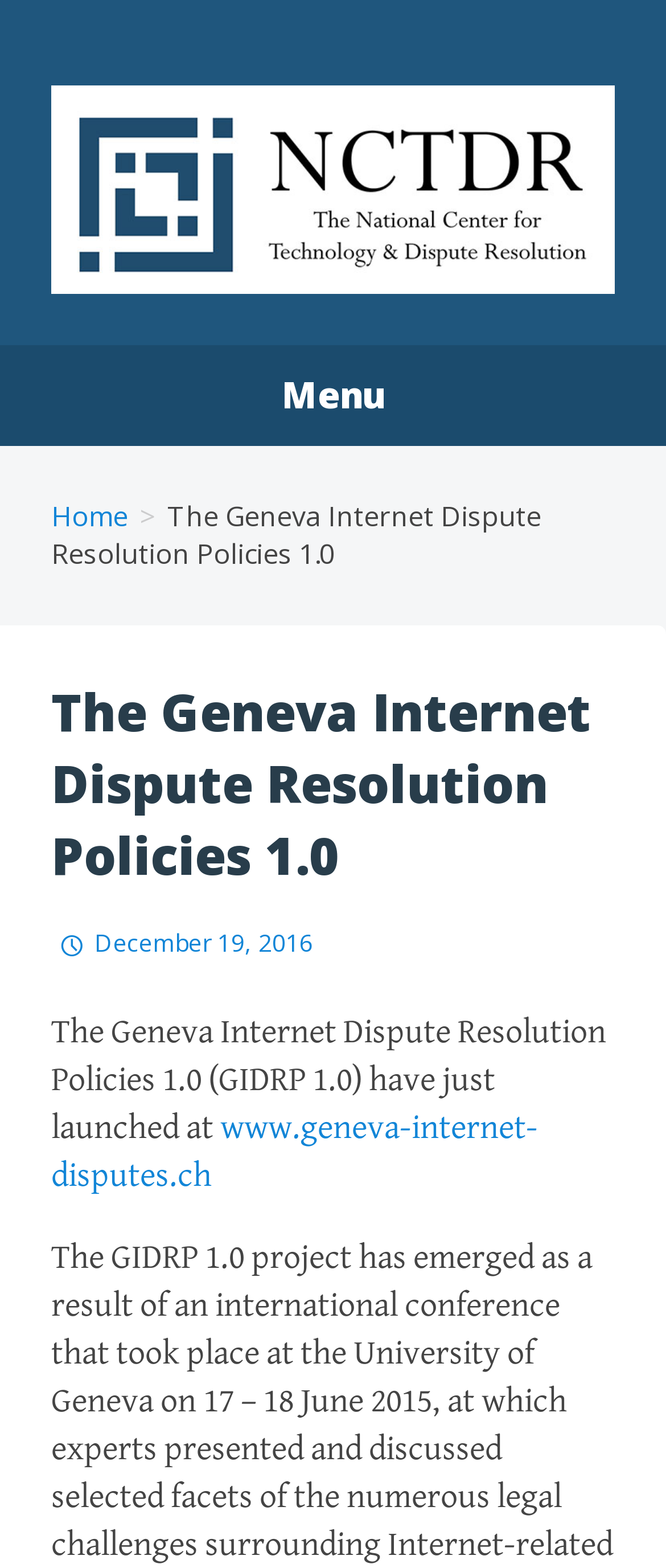What is the URL of the related website?
Based on the visual details in the image, please answer the question thoroughly.

I found the answer by looking at the link element with the text 'www.geneva-internet-disputes.ch' which is a URL.